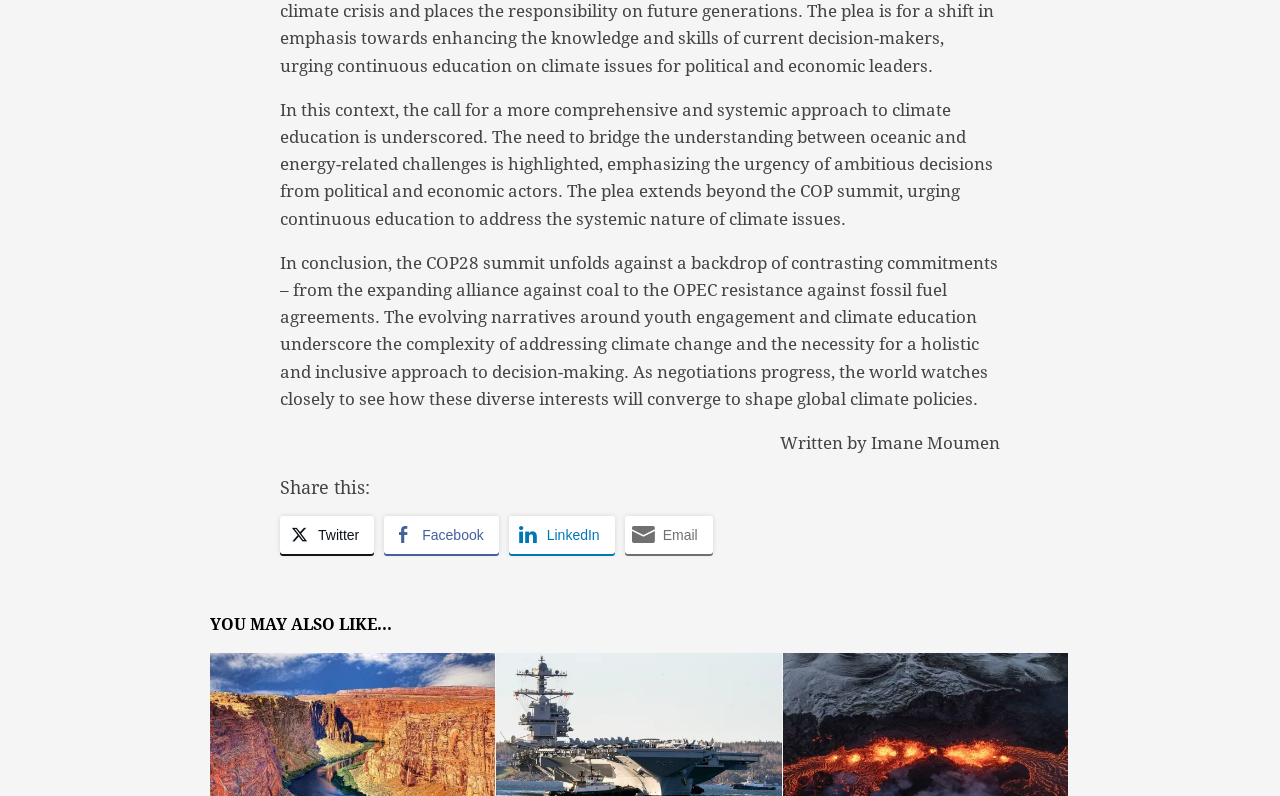Give a one-word or short phrase answer to the question: 
What is the section title below the main text?

YOU MAY ALSO LIKE...